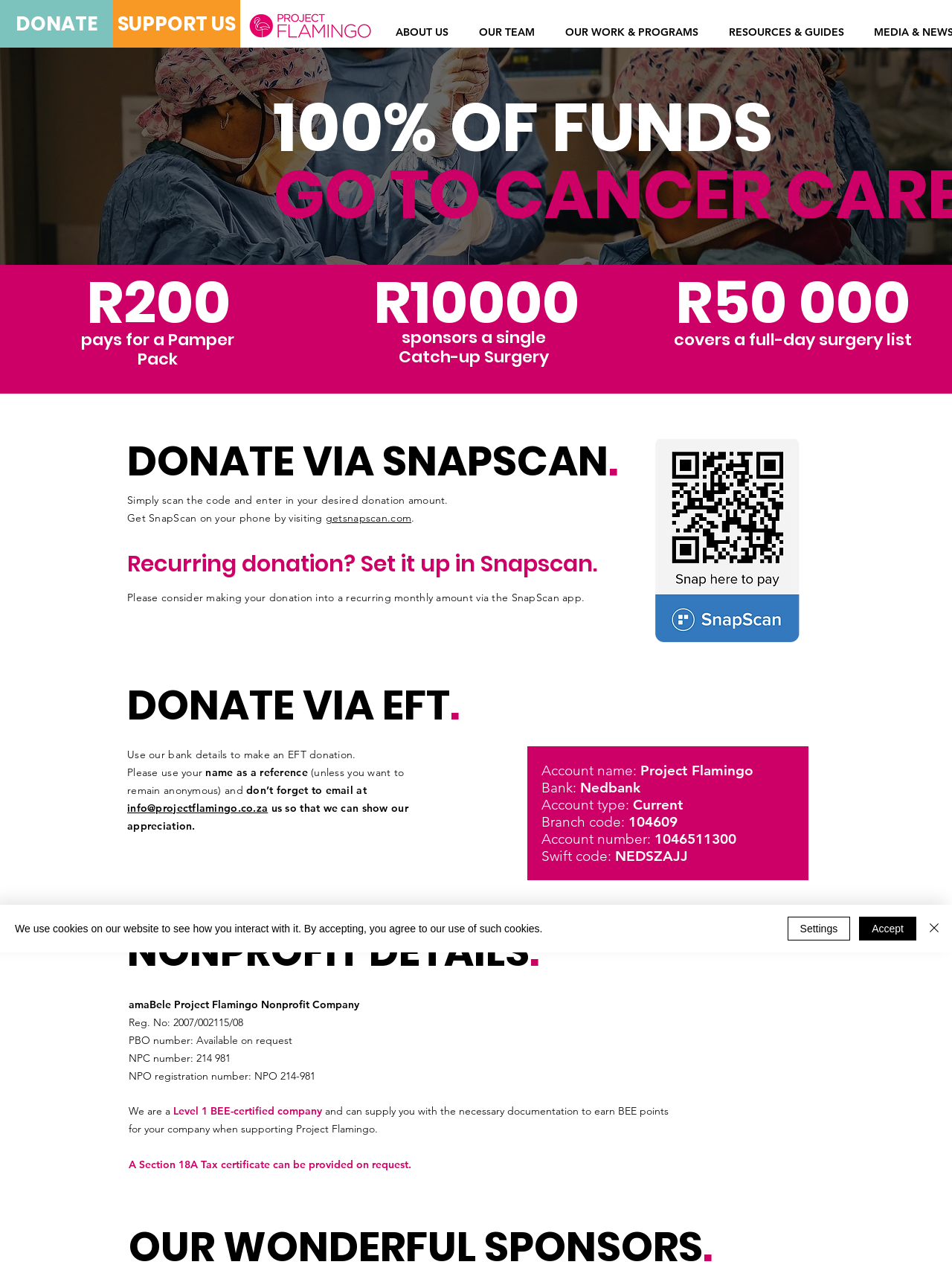Could you provide the bounding box coordinates for the portion of the screen to click to complete this instruction: "Click the Donate link"?

[0.0, 0.0, 0.119, 0.037]